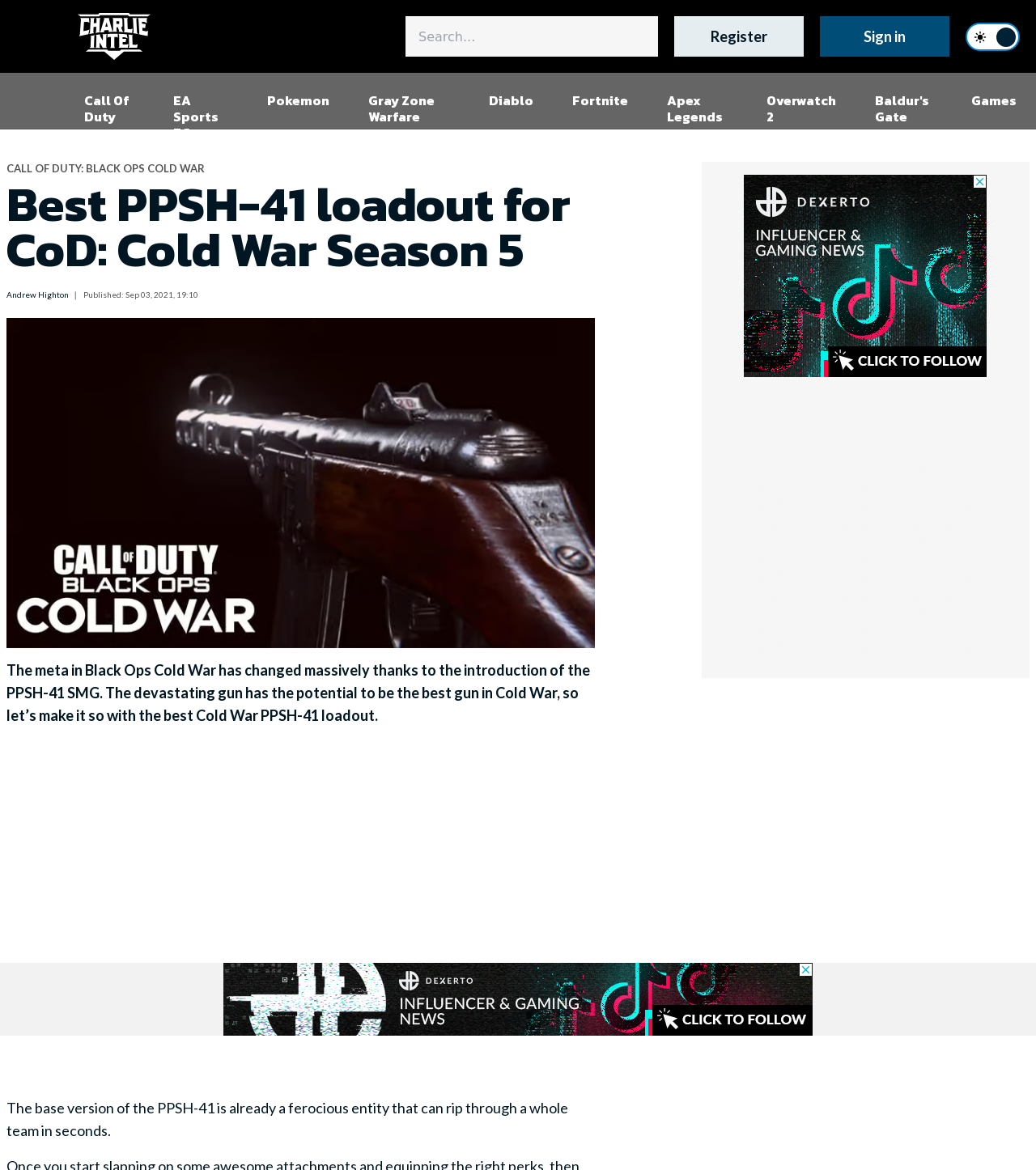Please respond to the question using a single word or phrase:
When was this article published?

Sep 03, 2021, 19:10